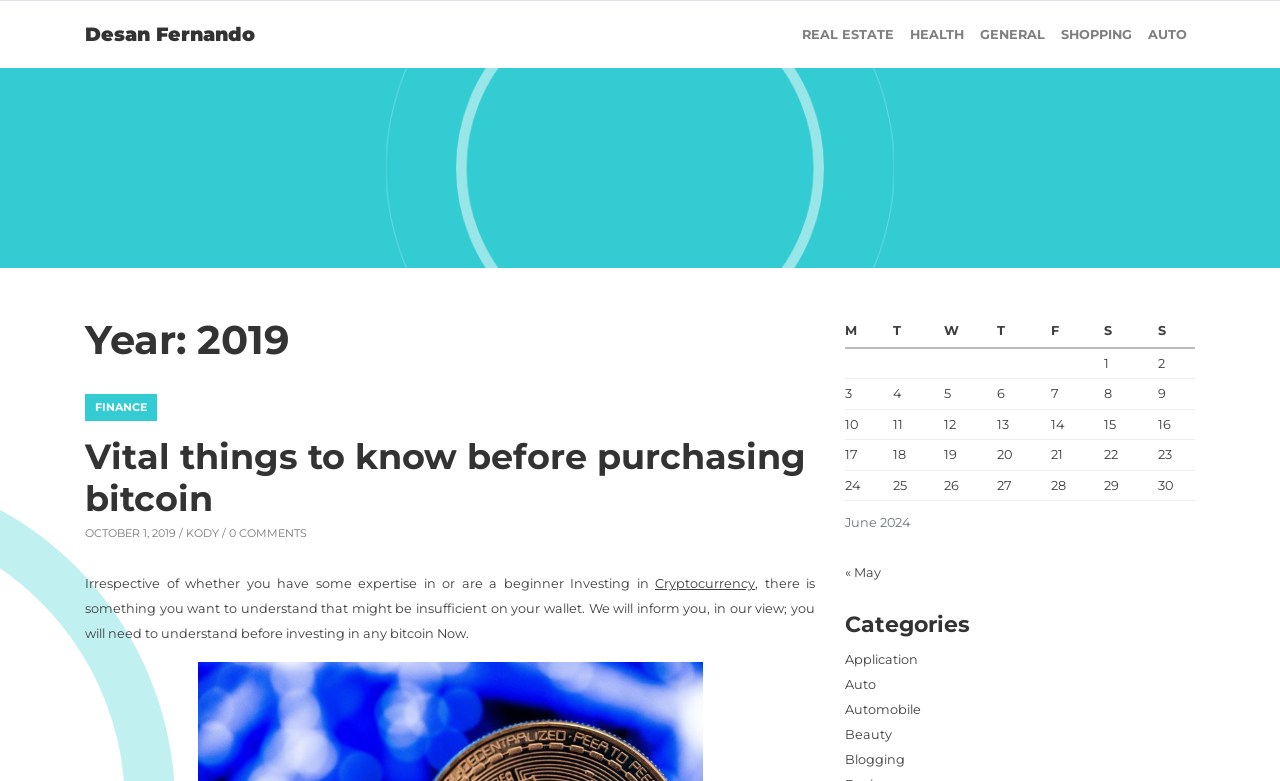What are the categories listed on the webpage?
Using the image, provide a detailed and thorough answer to the question.

The categories are listed as links at the top of the webpage, including REAL ESTATE, HEALTH, GENERAL, SHOPPING, and AUTO, which are likely categories for blog posts or articles.